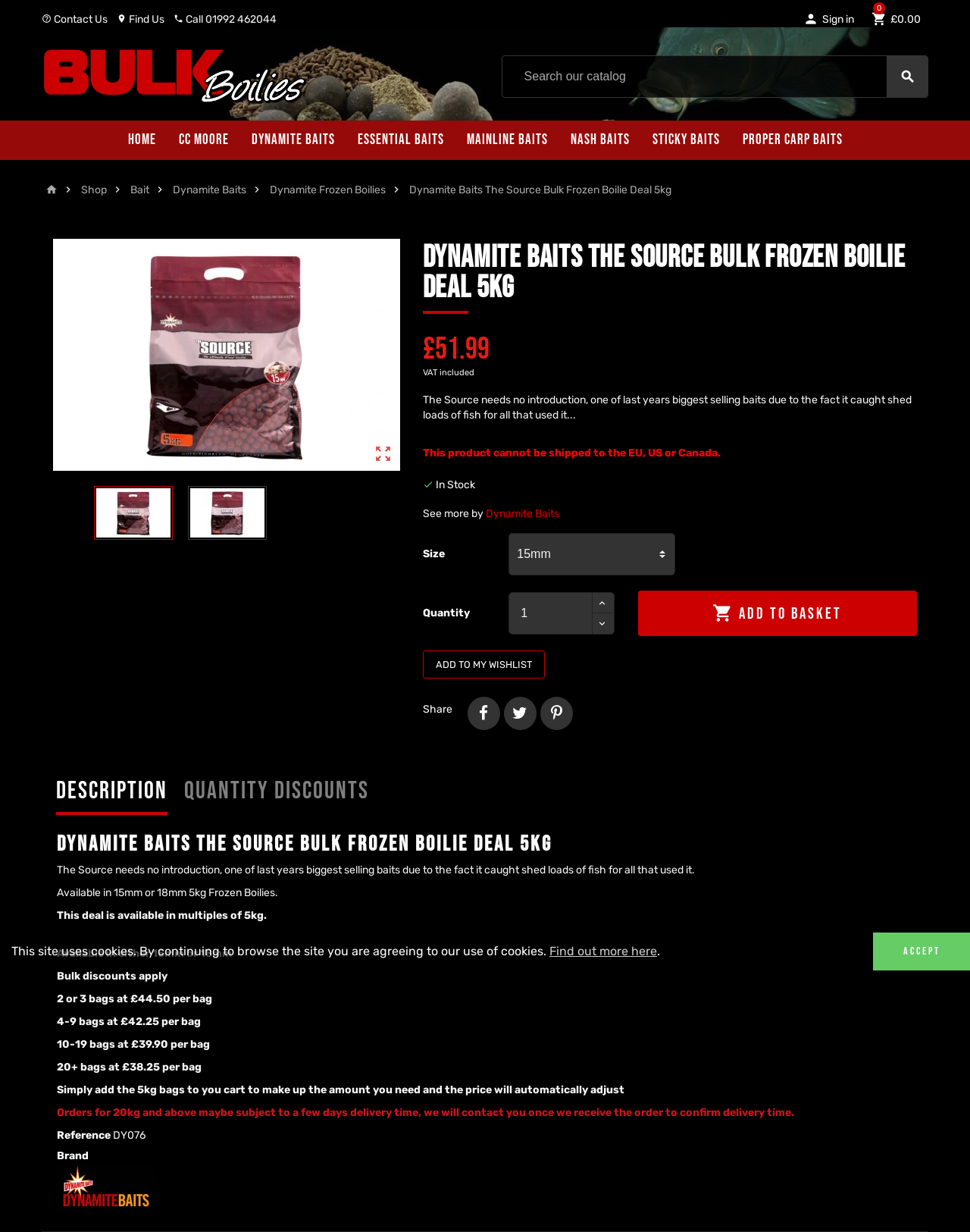Identify the bounding box coordinates for the element you need to click to achieve the following task: "View product description". The coordinates must be four float values ranging from 0 to 1, formatted as [left, top, right, bottom].

[0.057, 0.633, 0.173, 0.652]